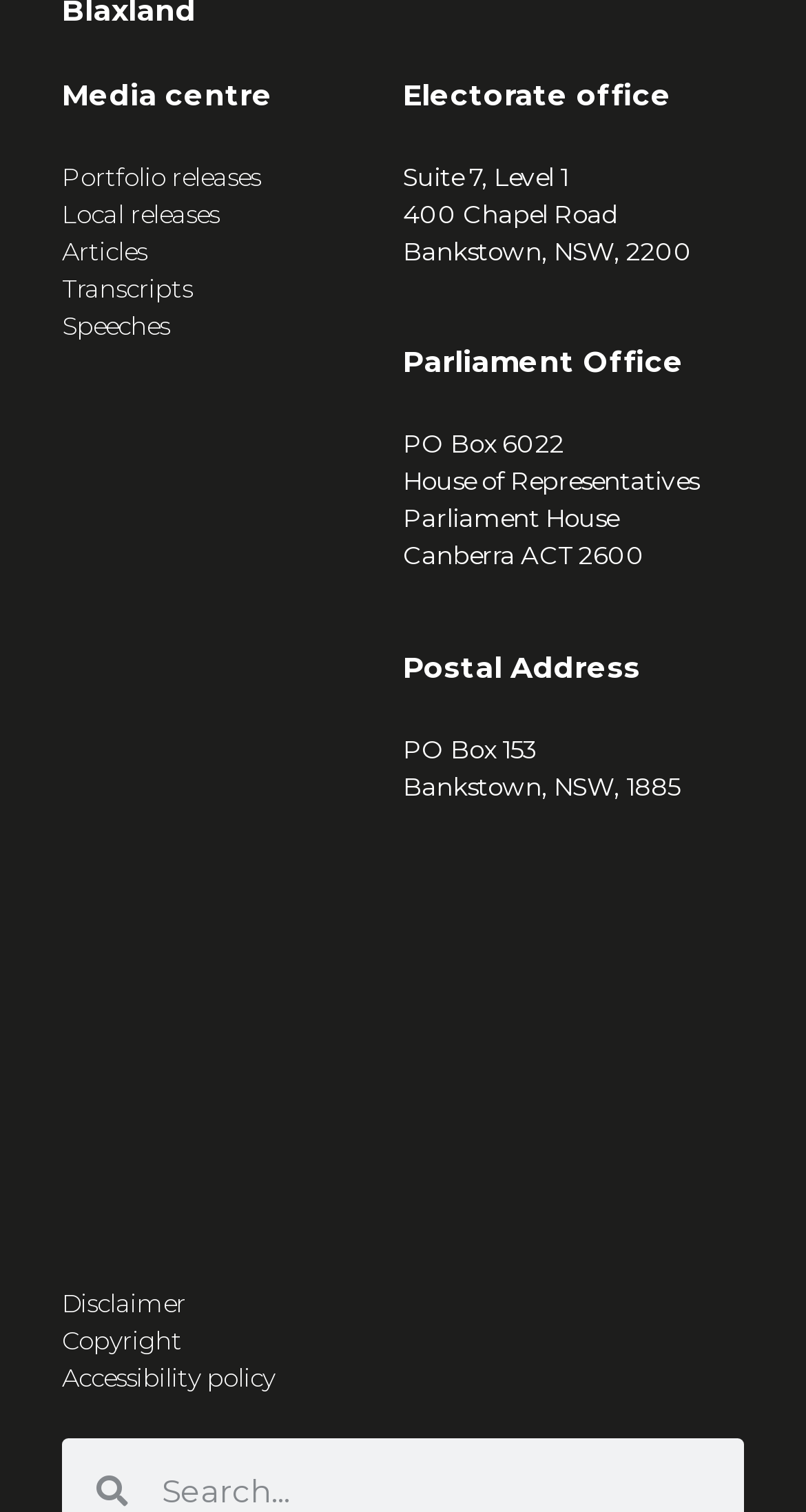Extract the bounding box coordinates for the UI element described by the text: "Portfolio releases". The coordinates should be in the form of [left, top, right, bottom] with values between 0 and 1.

[0.077, 0.105, 0.5, 0.13]